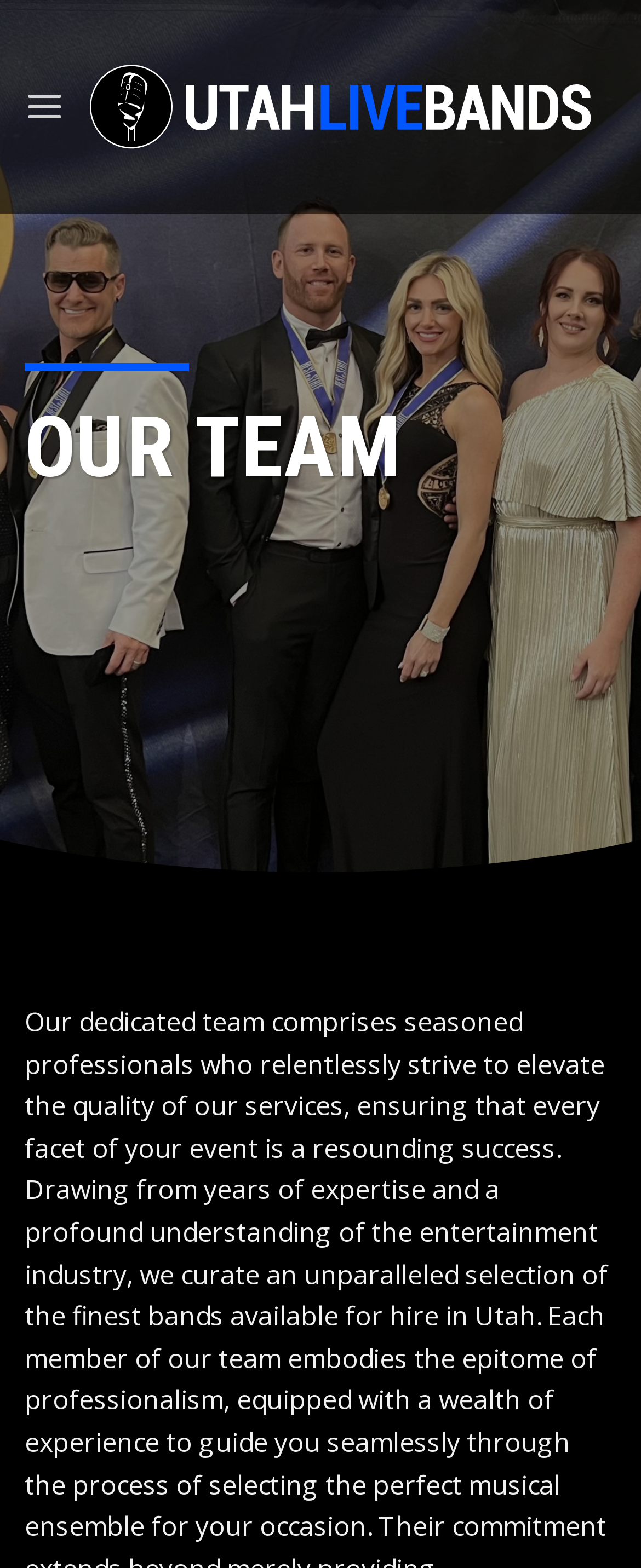Using the description: "aria-label="Menu"", determine the UI element's bounding box coordinates. Ensure the coordinates are in the format of four float numbers between 0 and 1, i.e., [left, top, right, bottom].

[0.038, 0.042, 0.101, 0.094]